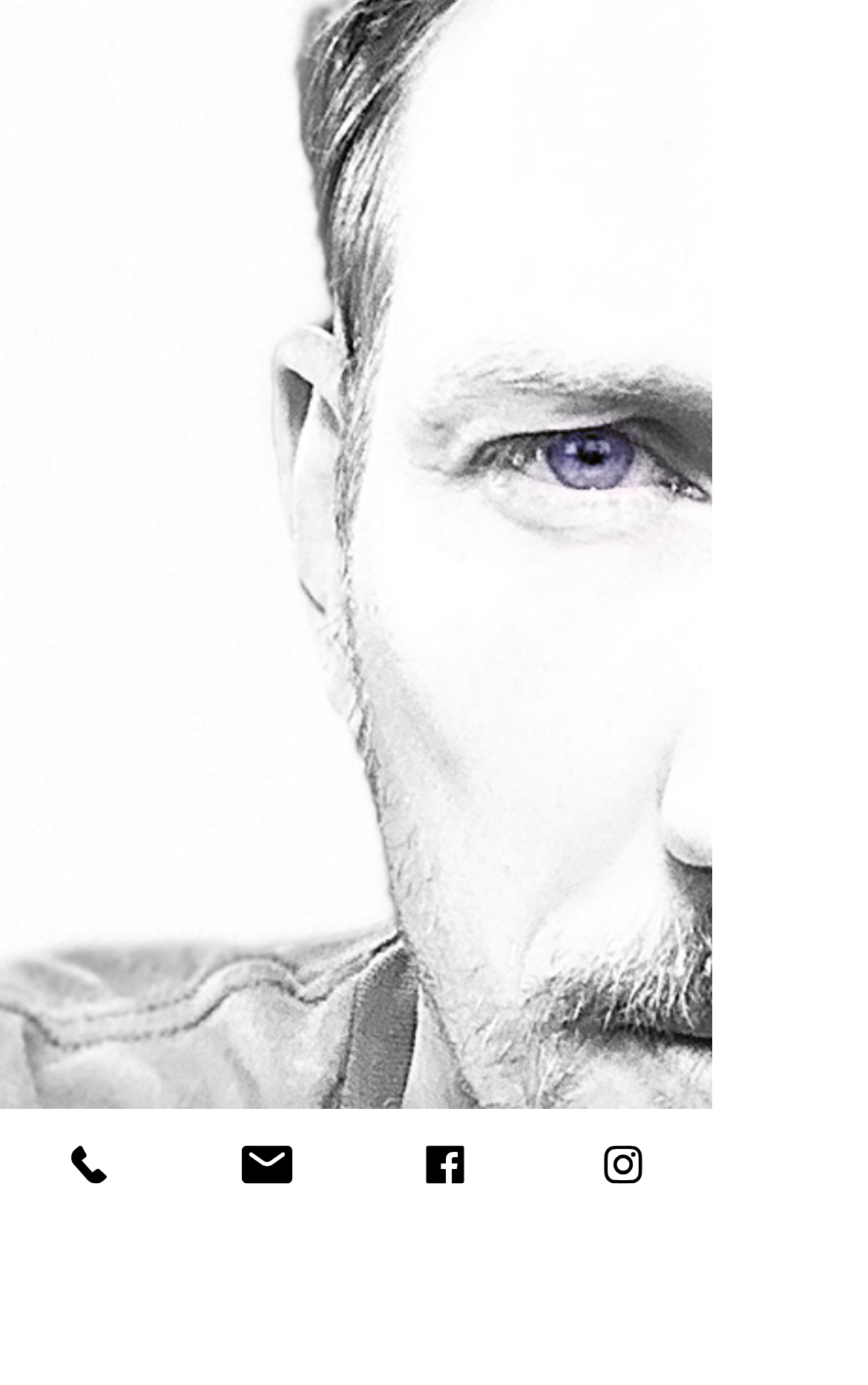What is the layout of the social media links?
Please provide a comprehensive answer to the question based on the webpage screenshot.

The social media links are laid out horizontally across the bottom of the webpage, with each link and its corresponding icon placed side by side.